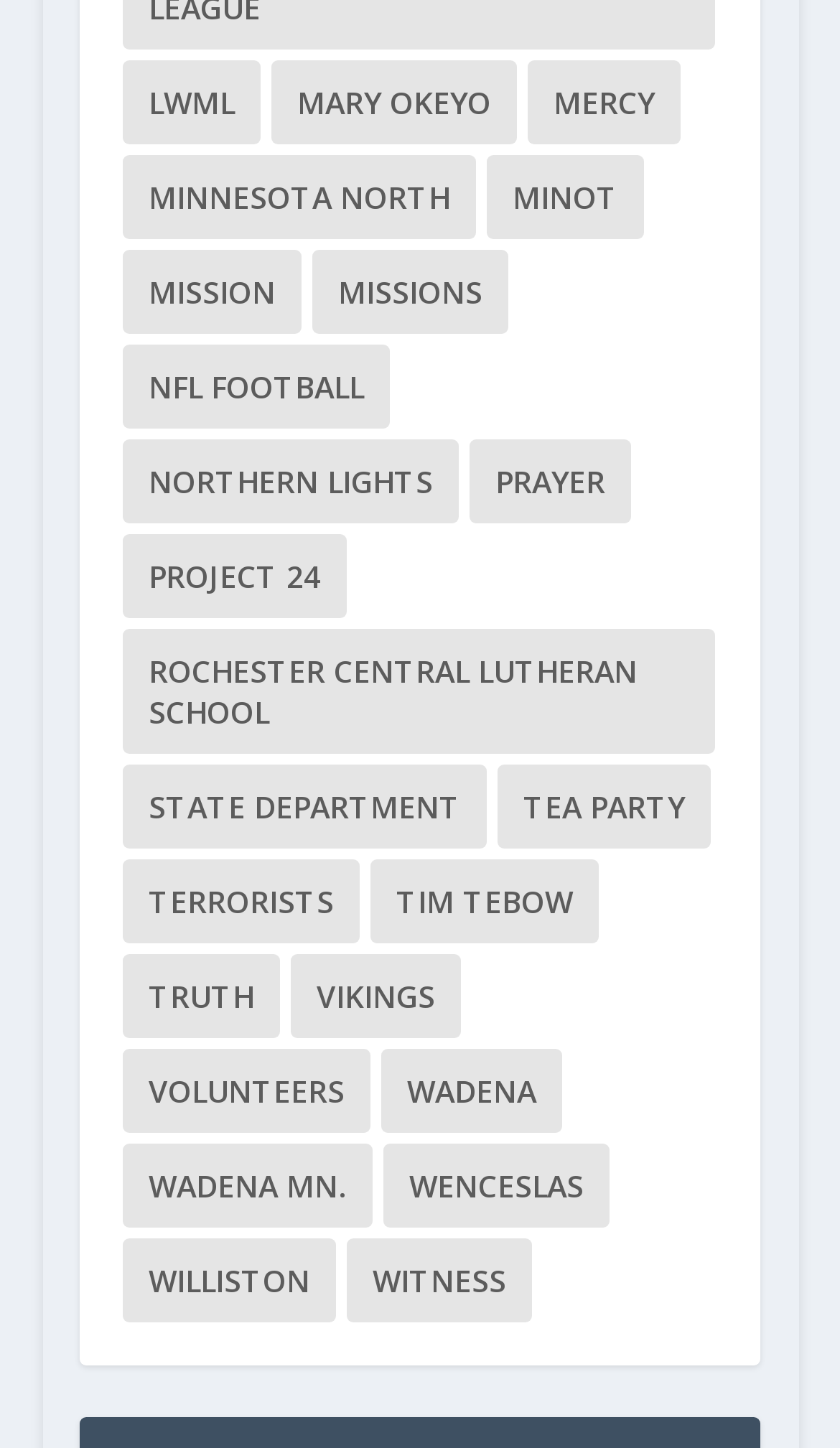Please find the bounding box coordinates for the clickable element needed to perform this instruction: "View Minnesota North".

[0.146, 0.107, 0.567, 0.165]